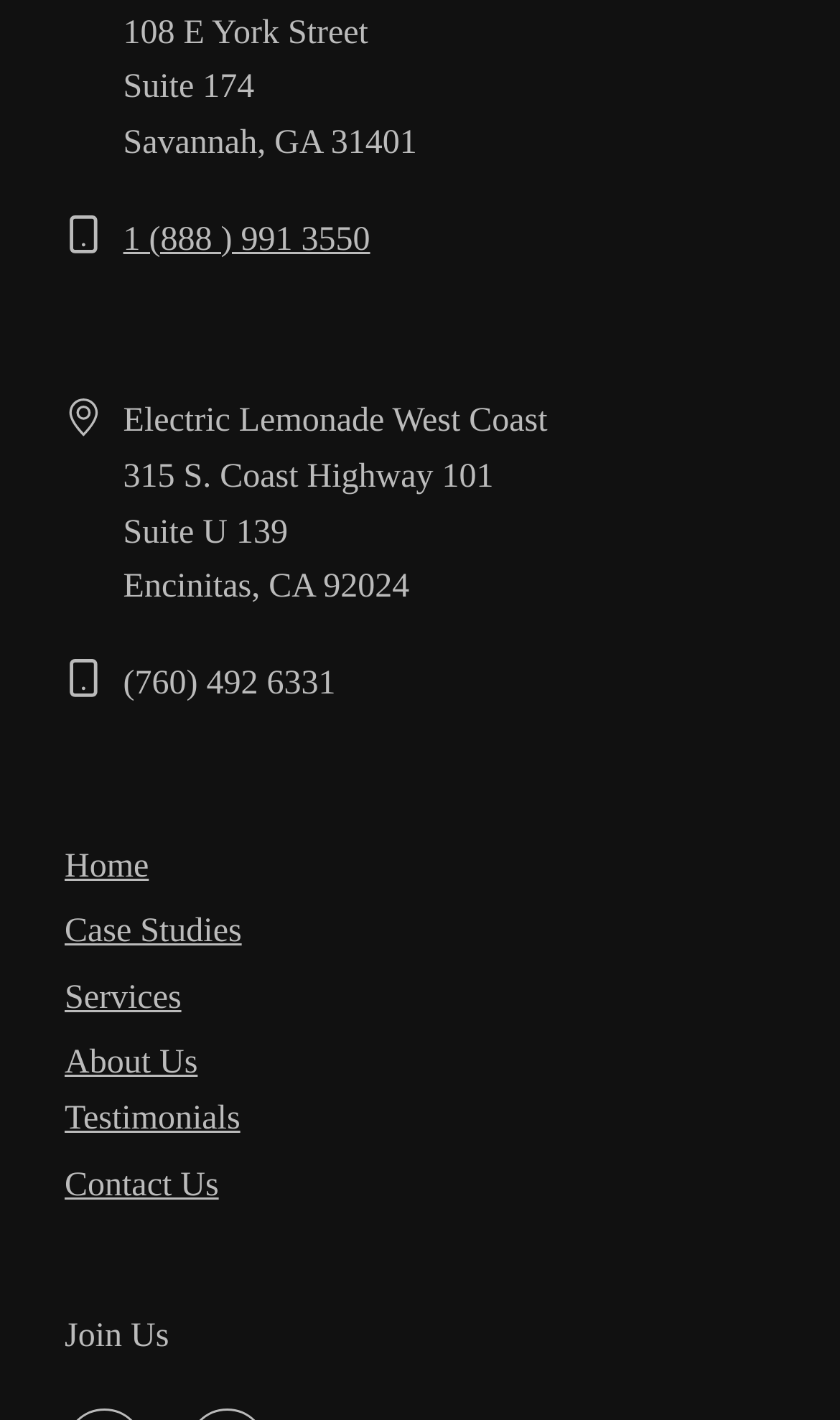Respond to the following question using a concise word or phrase: 
How many navigation links are there?

6